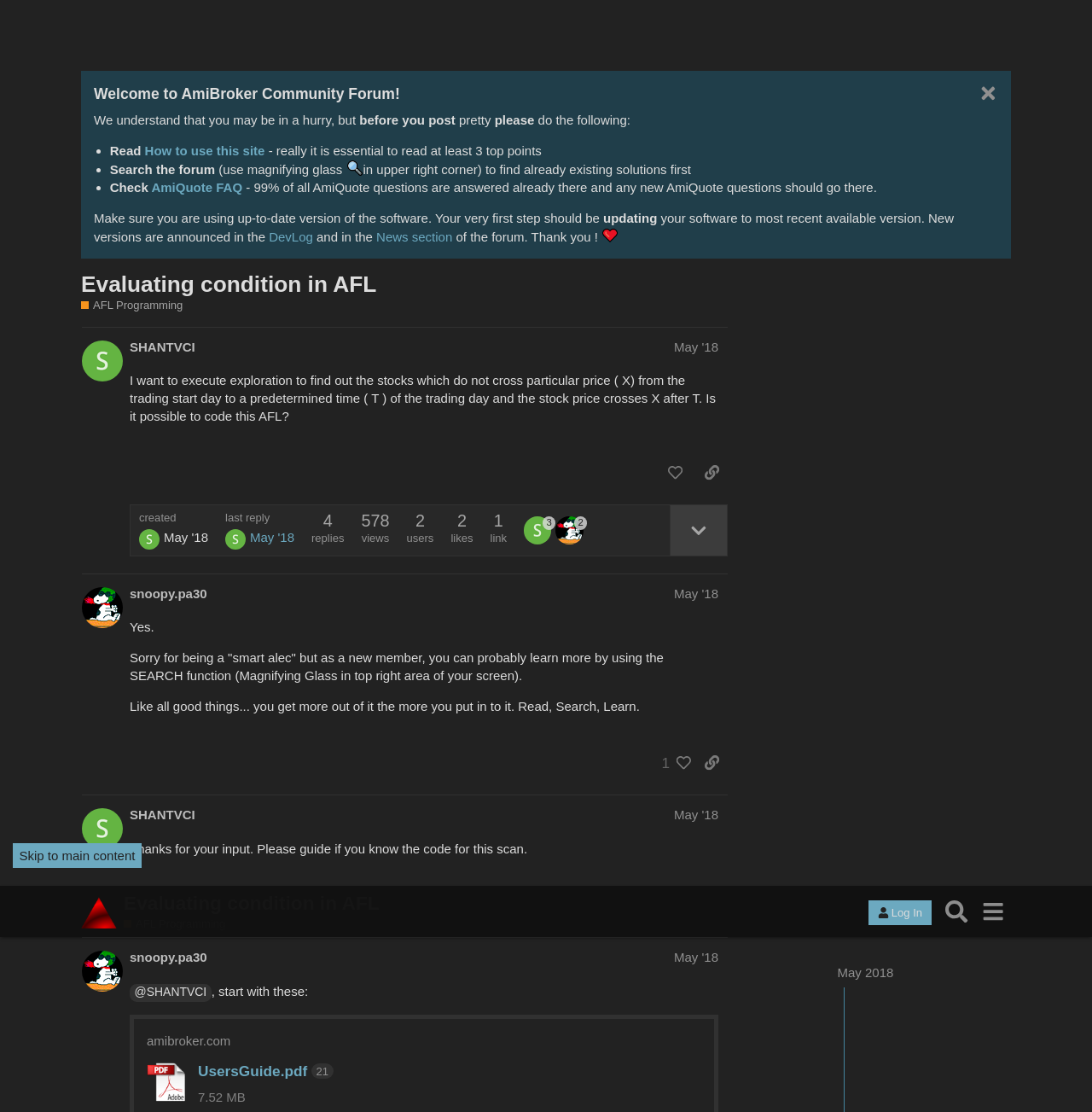Please provide the bounding box coordinate of the region that matches the element description: snoopy.pa30. Coordinates should be in the format (top-left x, top-left y, bottom-right x, bottom-right y) and all values should be between 0 and 1.

[0.119, 0.056, 0.19, 0.072]